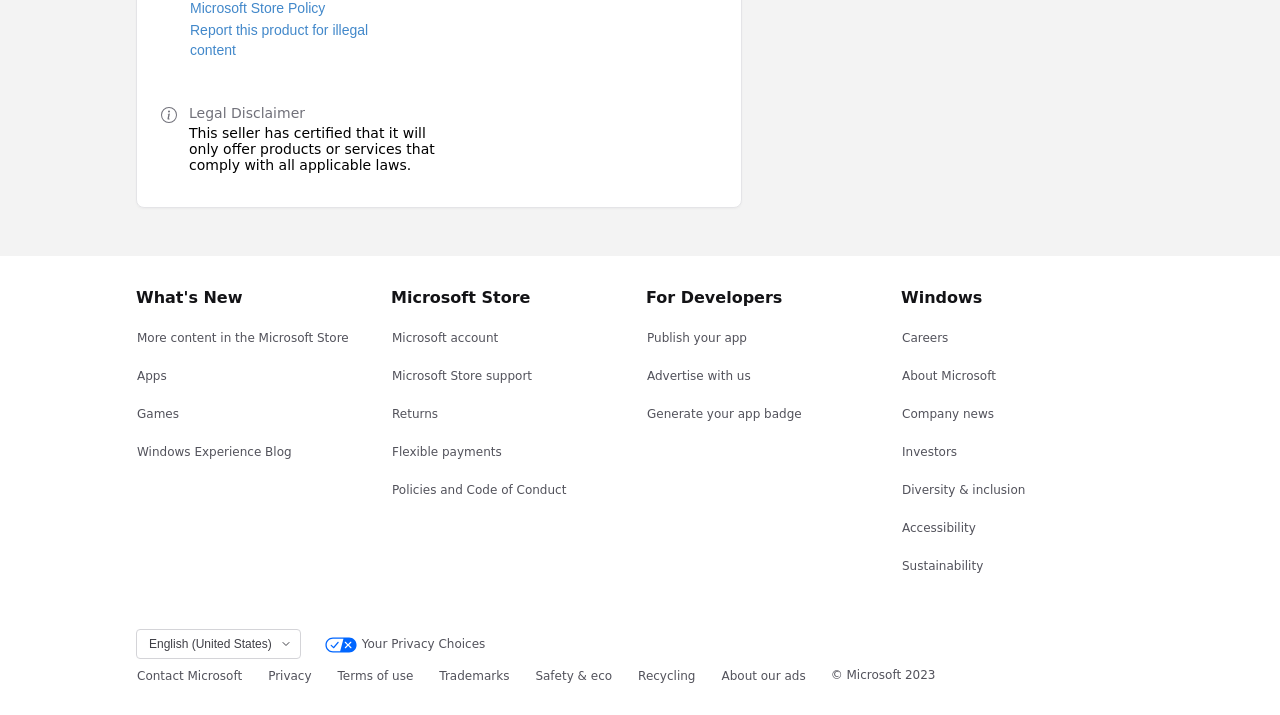Identify the bounding box coordinates of the part that should be clicked to carry out this instruction: "Change language".

[0.106, 0.879, 0.235, 0.921]